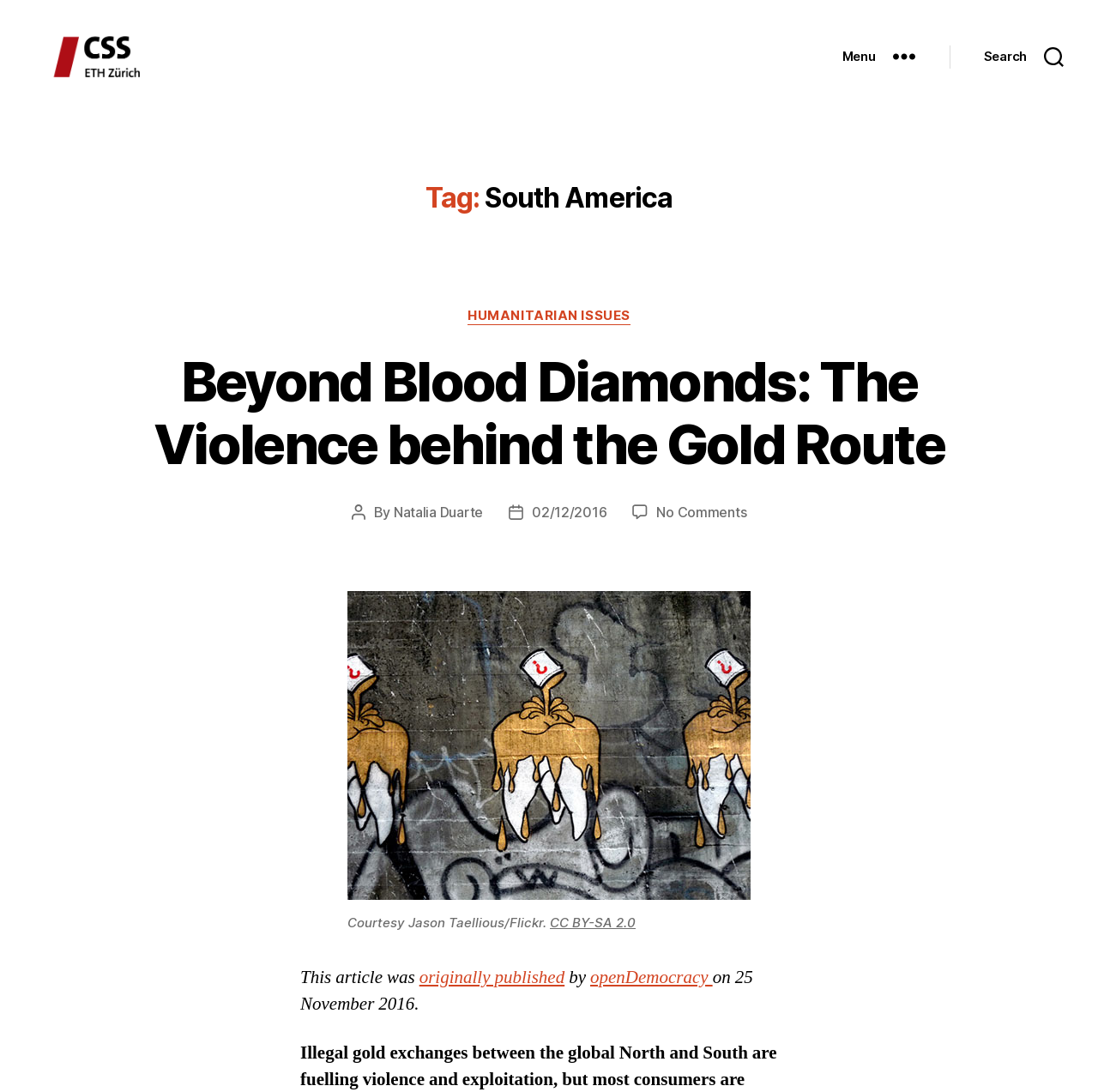Can you find the bounding box coordinates for the element that needs to be clicked to execute this instruction: "Search for something"? The coordinates should be given as four float numbers between 0 and 1, i.e., [left, top, right, bottom].

[0.865, 0.04, 1.0, 0.075]